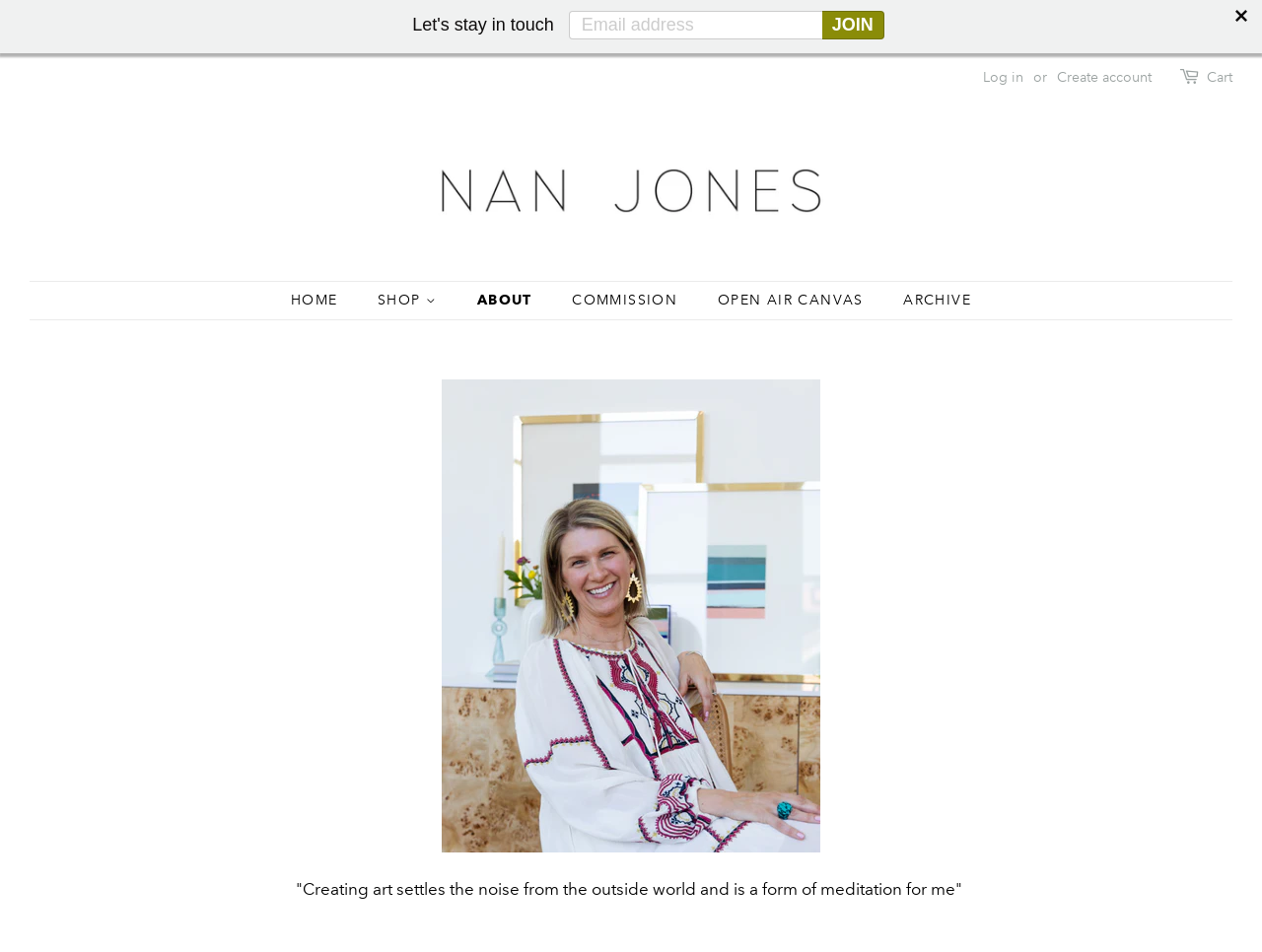Determine the bounding box coordinates of the clickable region to execute the instruction: "go to the home page". The coordinates should be four float numbers between 0 and 1, denoted as [left, top, right, bottom].

[0.23, 0.296, 0.283, 0.335]